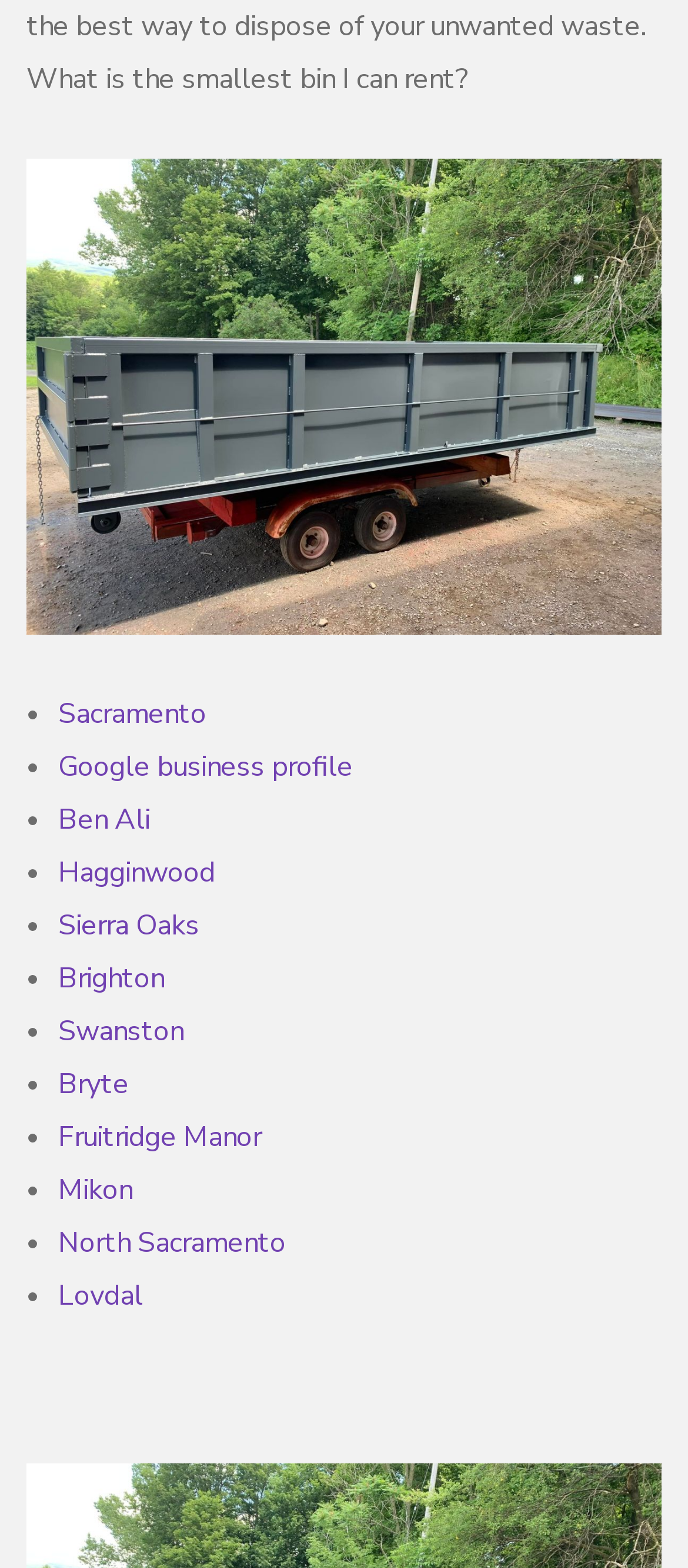Identify the bounding box coordinates for the element that needs to be clicked to fulfill this instruction: "Read Top News". Provide the coordinates in the format of four float numbers between 0 and 1: [left, top, right, bottom].

None